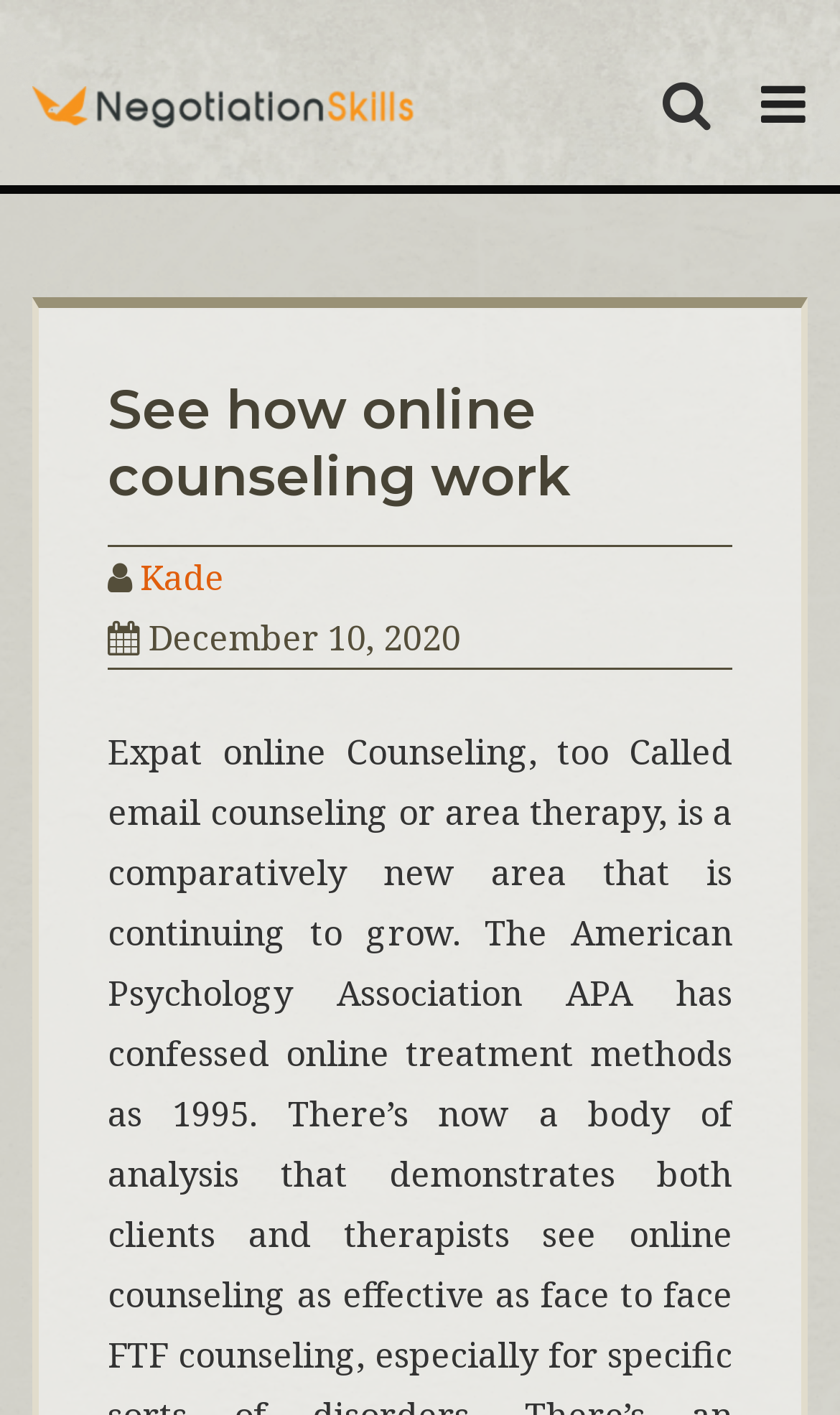What is the name of the author?
Look at the image and provide a detailed response to the question.

The author's name is found in the header section of the webpage, specifically in the link element with the text 'Kade'.